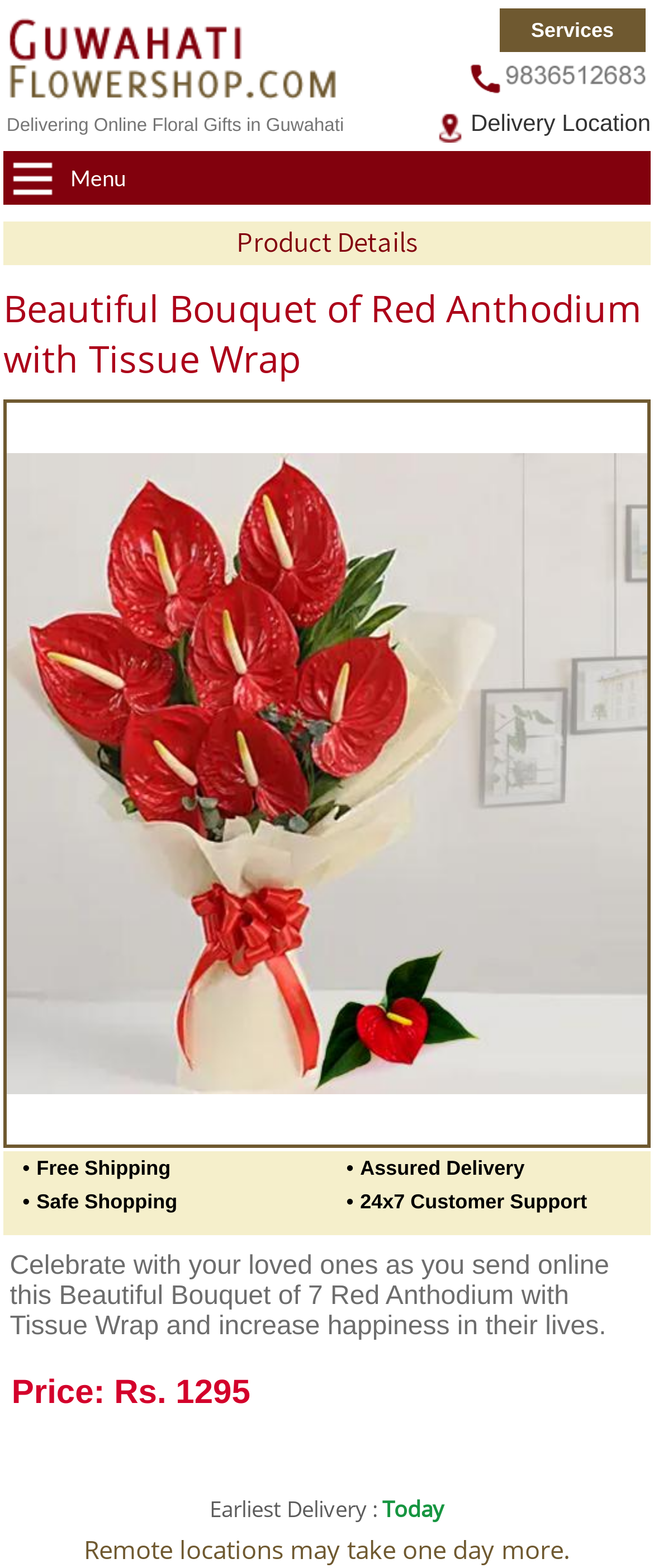Provide a brief response using a word or short phrase to this question:
What is the theme of the gift?

Flowers